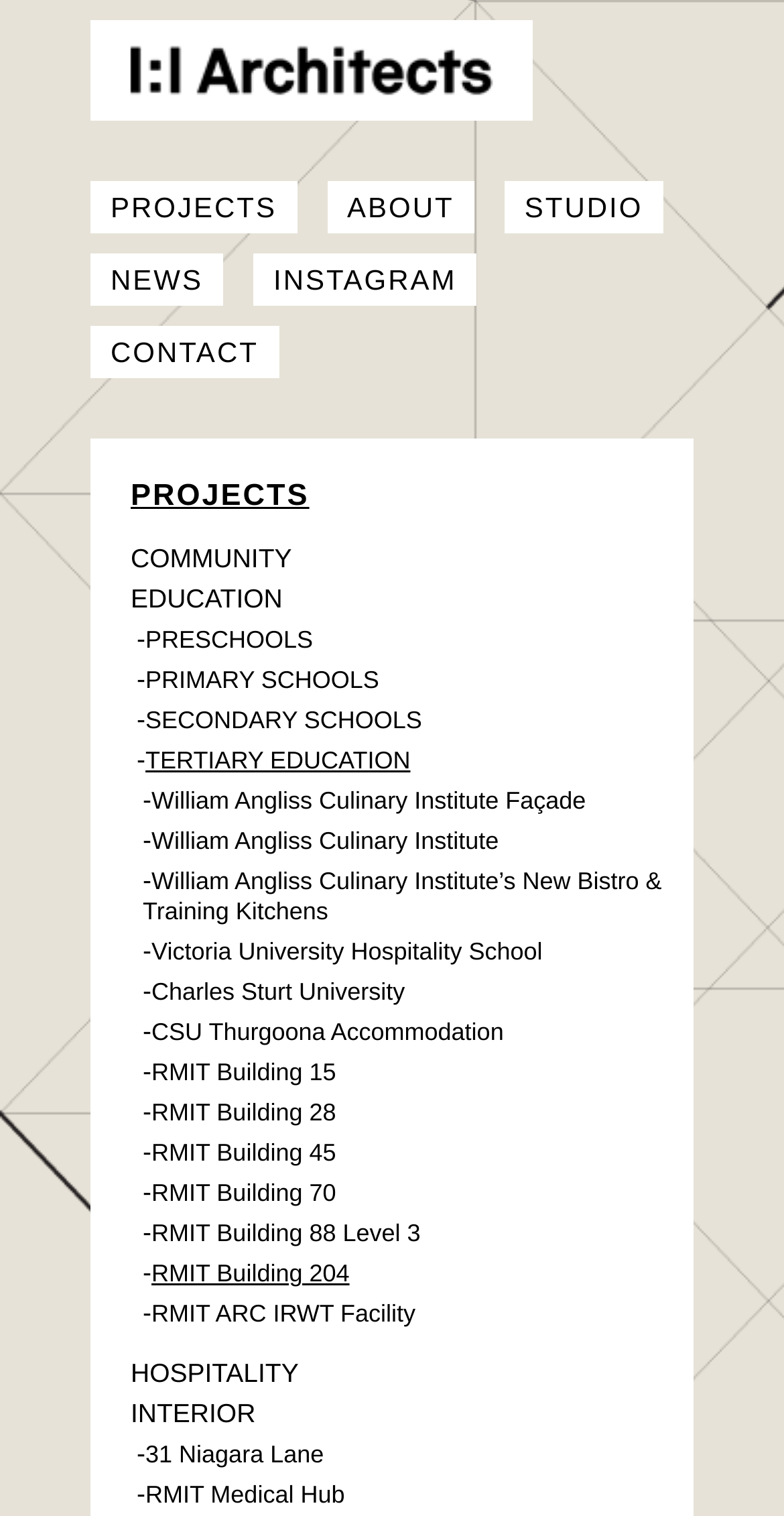Given the element description "RMIT Building 28" in the screenshot, predict the bounding box coordinates of that UI element.

[0.193, 0.724, 0.429, 0.743]